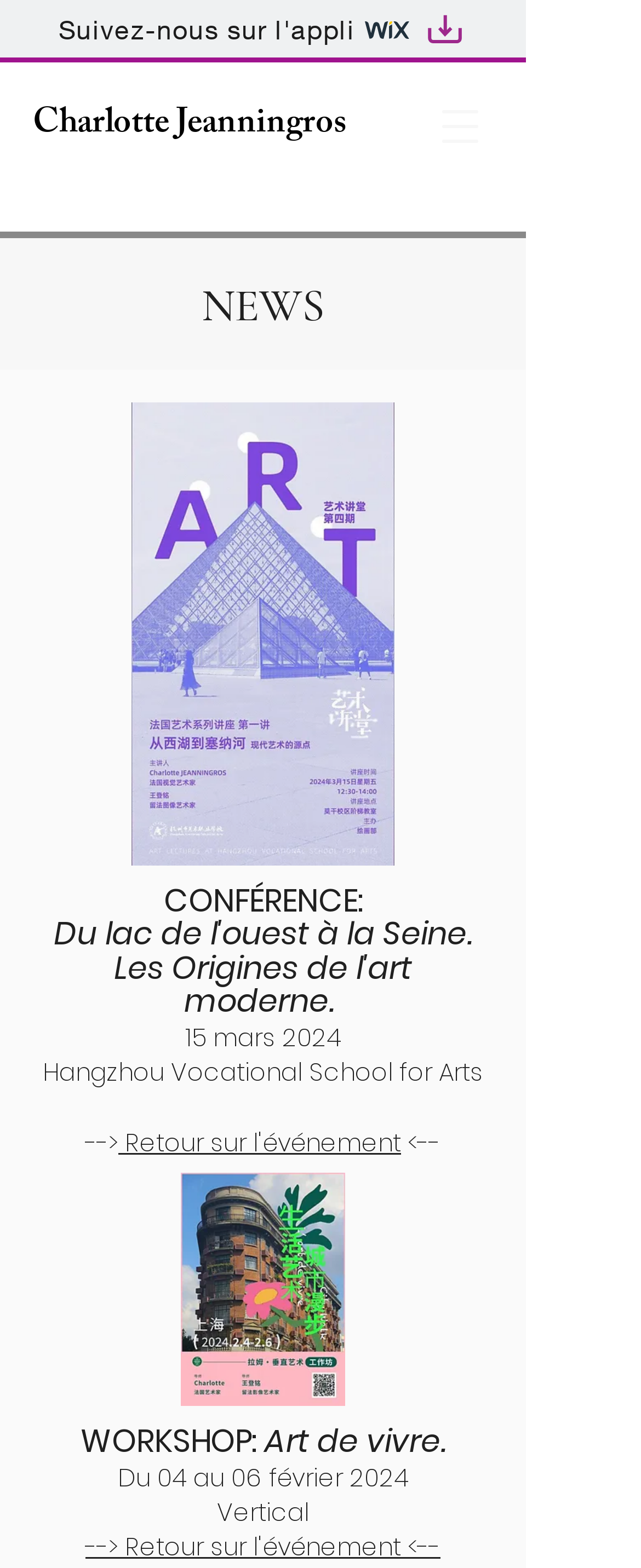What is the location of the workshop mentioned on the webpage?
Answer with a single word or phrase by referring to the visual content.

Vertical